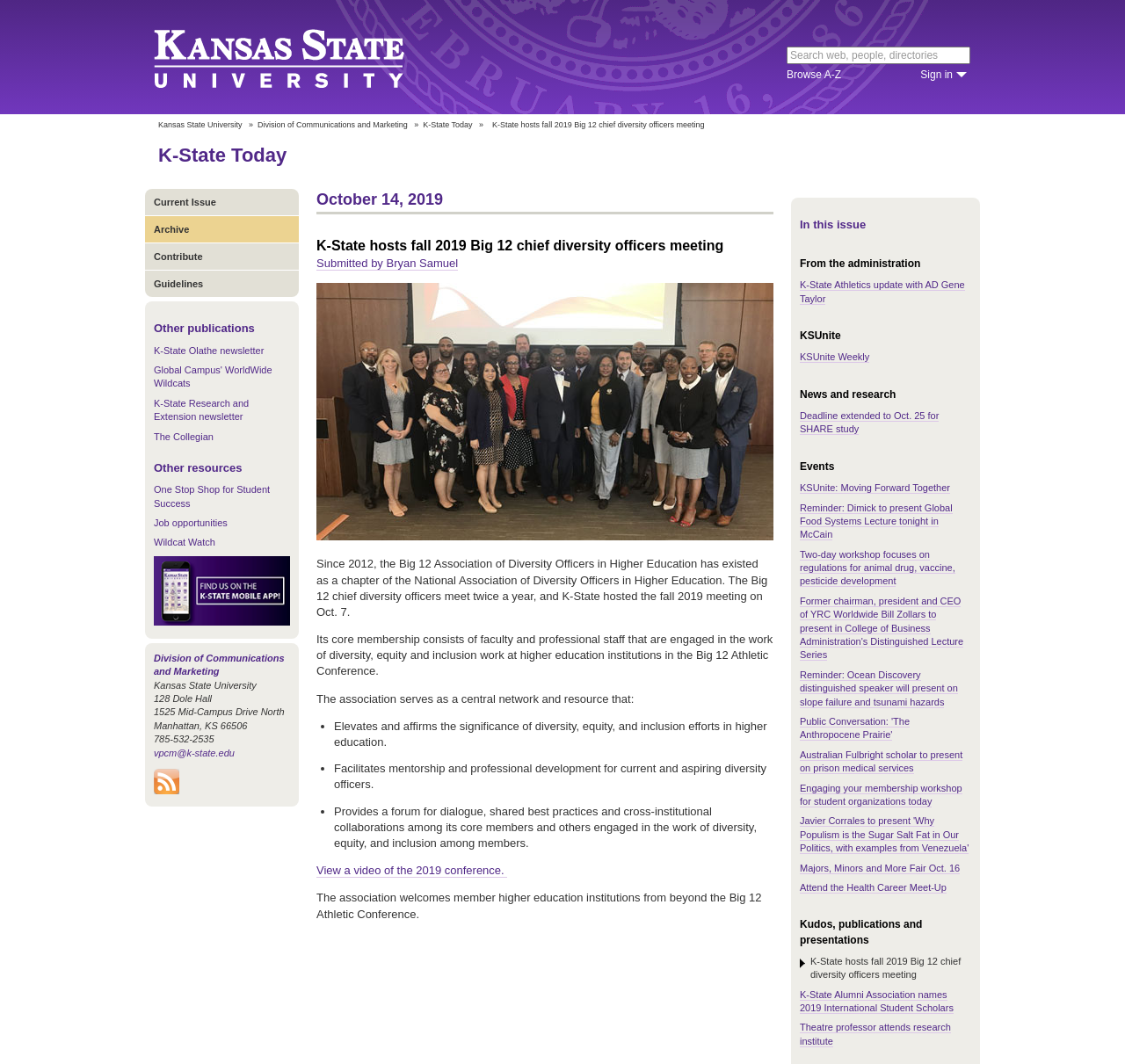Please specify the bounding box coordinates of the element that should be clicked to execute the given instruction: 'View a video of the 2019 conference'. Ensure the coordinates are four float numbers between 0 and 1, expressed as [left, top, right, bottom].

[0.281, 0.812, 0.451, 0.825]